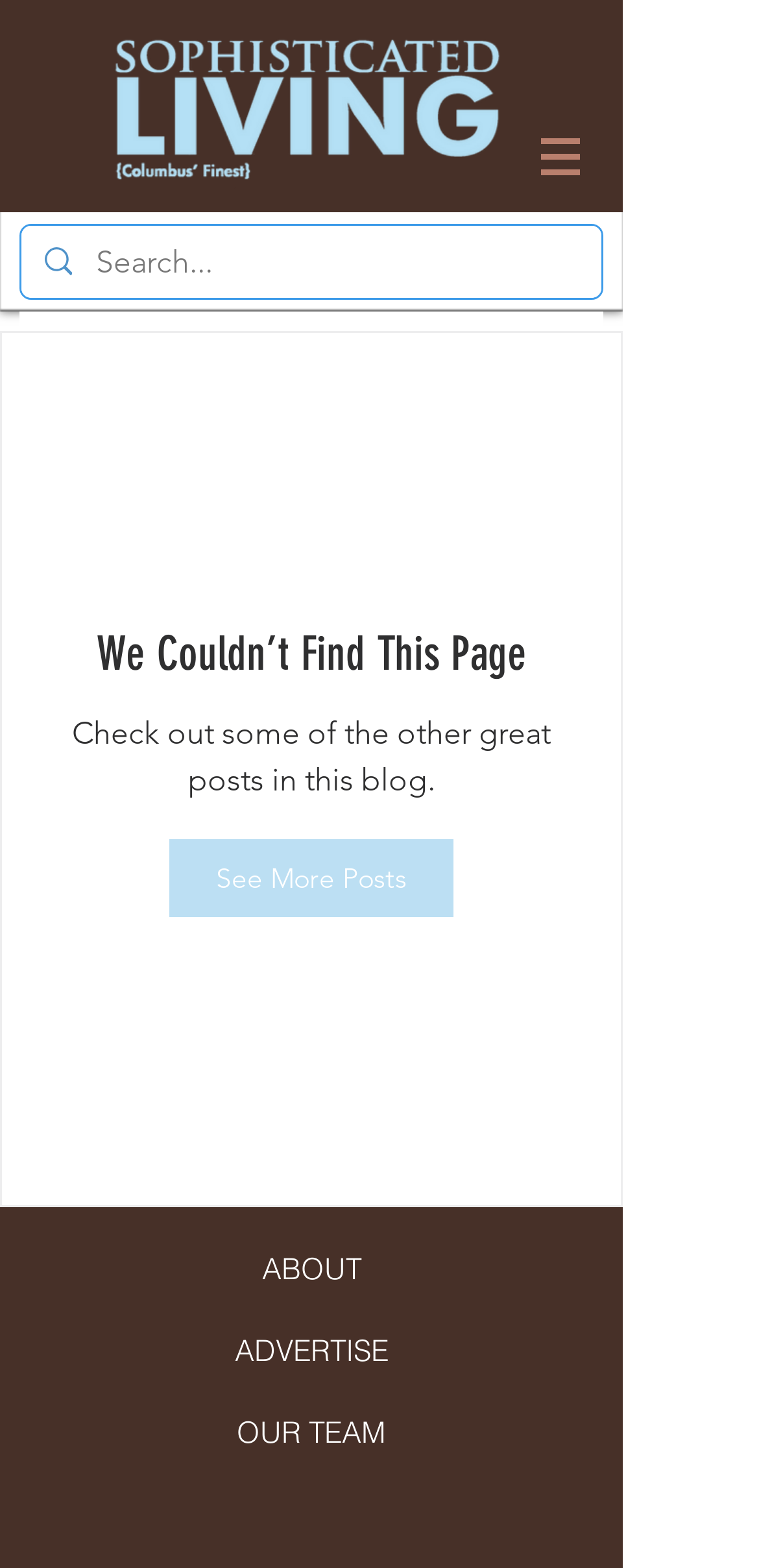Summarize the contents and layout of the webpage in detail.

The webpage is a blog titled "Sophisticated Living". At the top left, there is a logo with the same name, which is an image with a transparent background. To the right of the logo, there is a navigation menu labeled "Site" with a button that has a popup menu. The button is accompanied by a small image.

Below the navigation menu, there is a search bar with a magnifying glass icon and a search box where users can input text. The search bar is located at the top right of the page.

The main content of the page is divided into several sections. At the top, there is a generic section with a polite live region that announces additions to the page. Below this section, there is a message that says "We Couldn’t Find This Page", indicating that the page was not found. 

Underneath the error message, there is a paragraph of text that suggests checking out other great posts in the blog. Below this paragraph, there is a link to "See More Posts". 

At the bottom of the page, there are three links: "ABOUT", "ADVERTISE", and "OUR TEAM", which are aligned horizontally and centered at the bottom of the page.